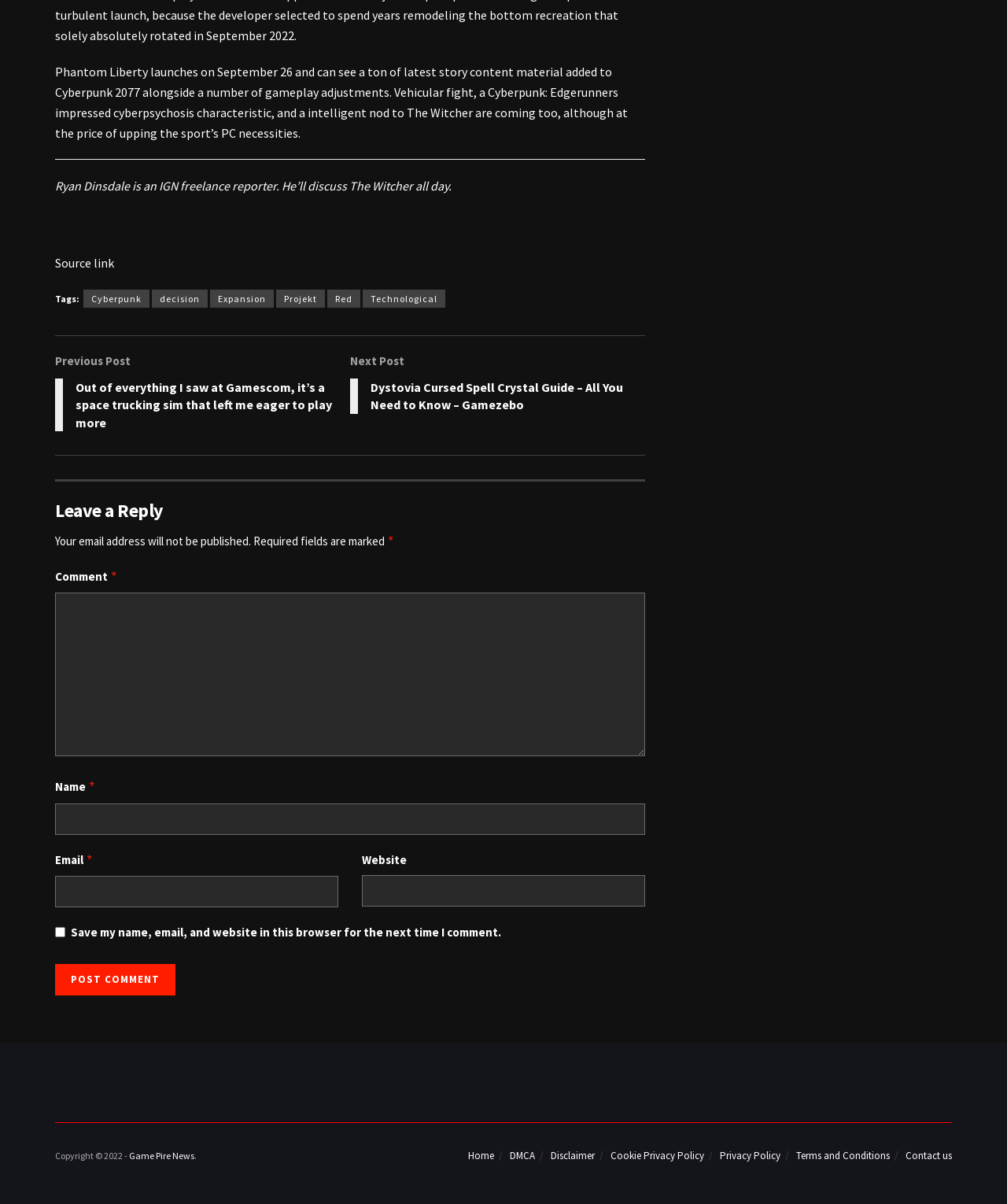Identify the bounding box coordinates of the element that should be clicked to fulfill this task: "Read the latest news about Cyberpunk 2077". The coordinates should be provided as four float numbers between 0 and 1, i.e., [left, top, right, bottom].

[0.055, 0.053, 0.623, 0.117]